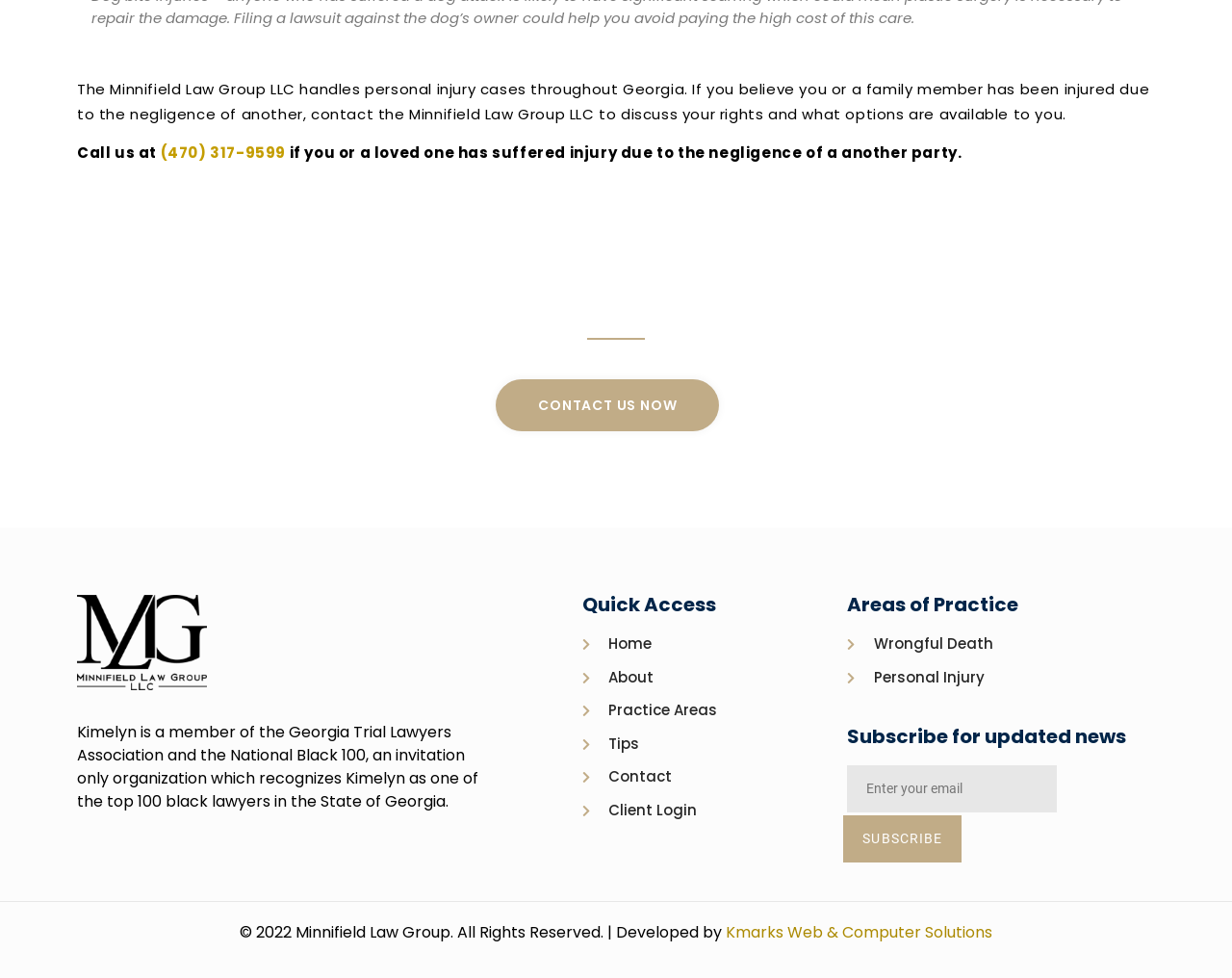Use the information in the screenshot to answer the question comprehensively: Who developed the website?

The information about the website developer can be found at the bottom of the webpage, in a section that mentions the copyright information and the developer's name, Kmarks Web & Computer Solutions.